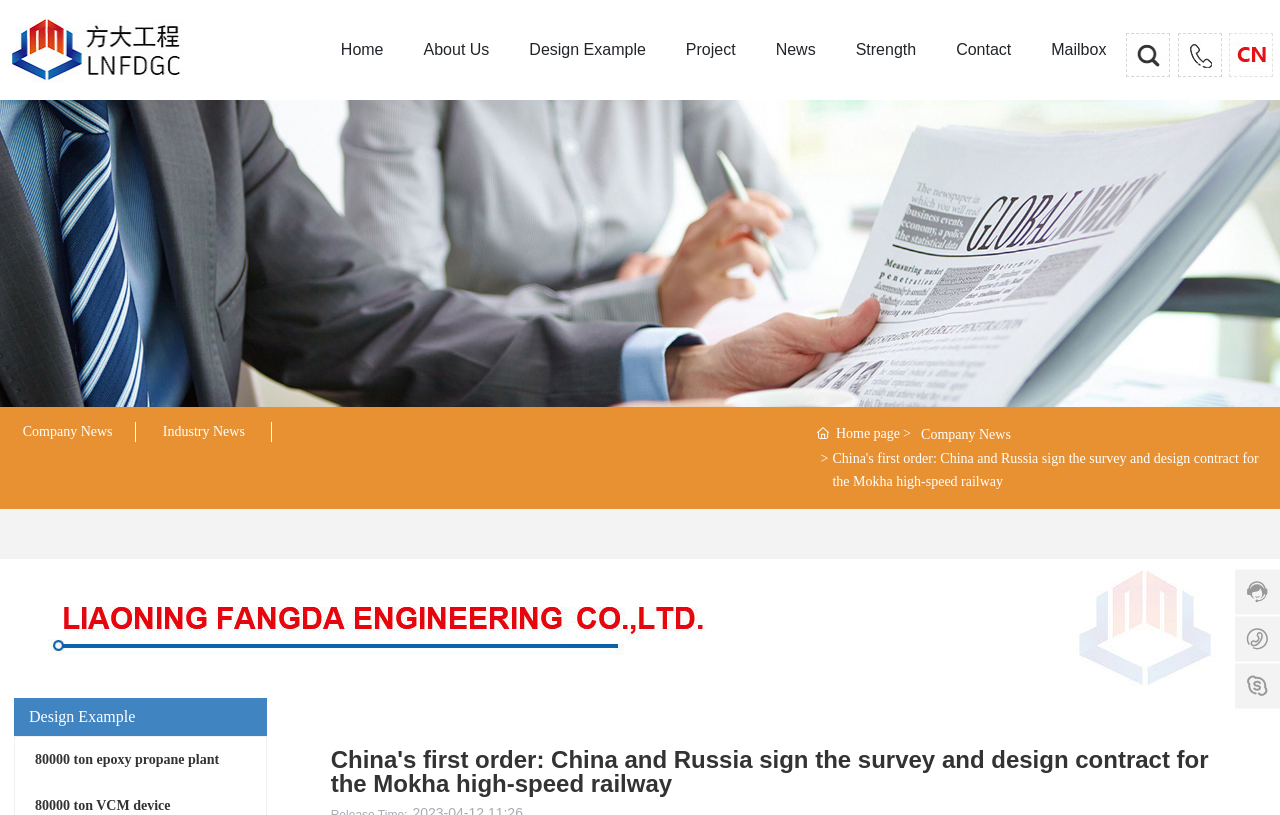Determine the coordinates of the bounding box that should be clicked to complete the instruction: "Click on the 'Home' link". The coordinates should be represented by four float numbers between 0 and 1: [left, top, right, bottom].

[0.266, 0.012, 0.3, 0.11]